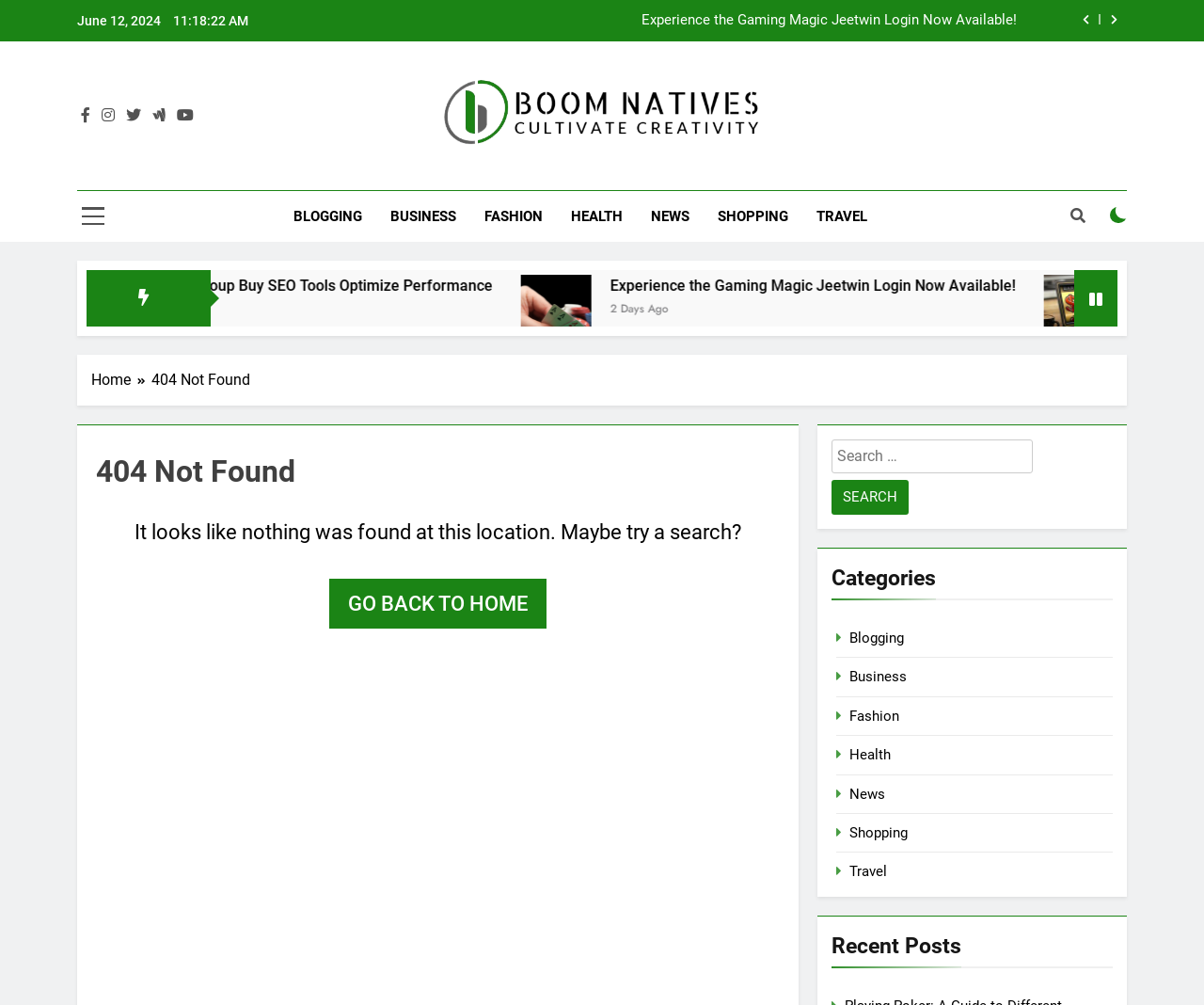Extract the main title from the webpage.

404 Not Found